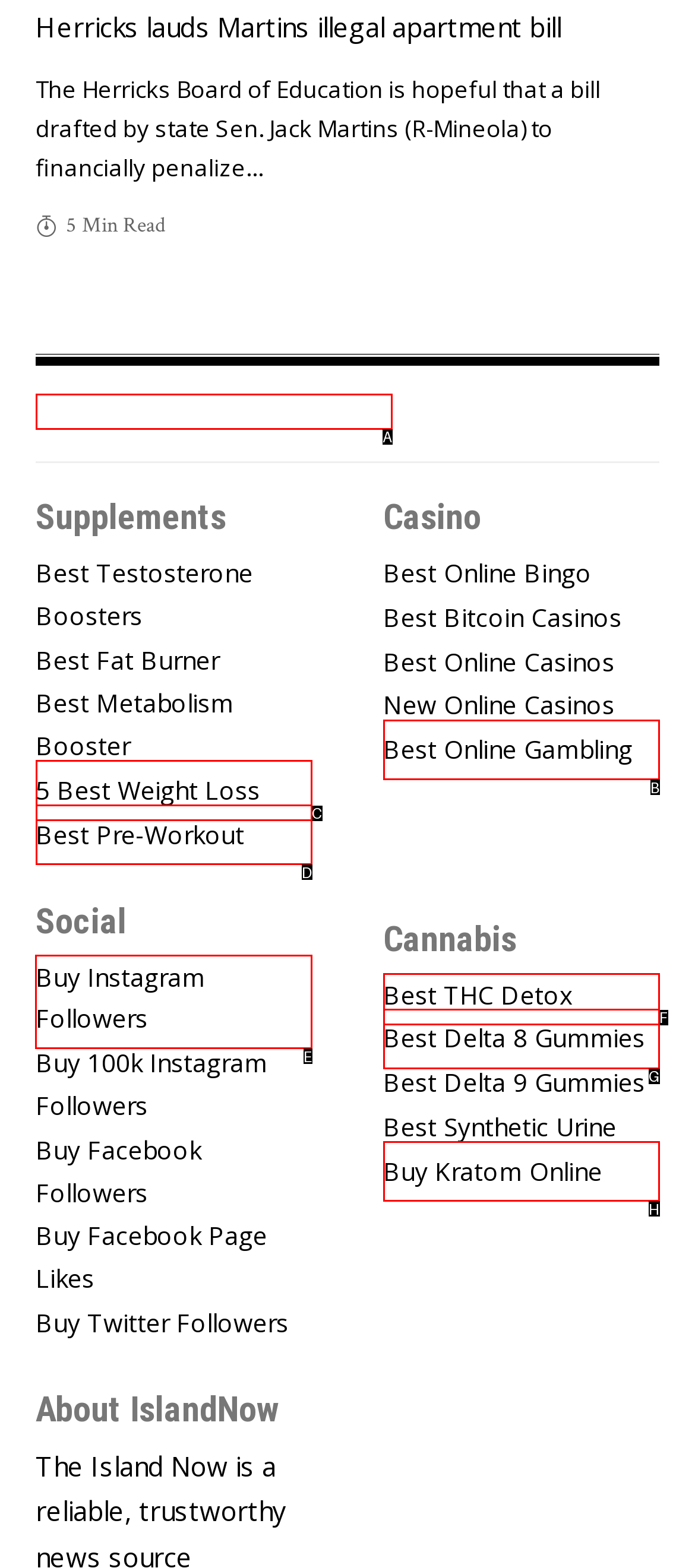Identify the HTML element that should be clicked to accomplish the task: Buy Instagram Followers
Provide the option's letter from the given choices.

E